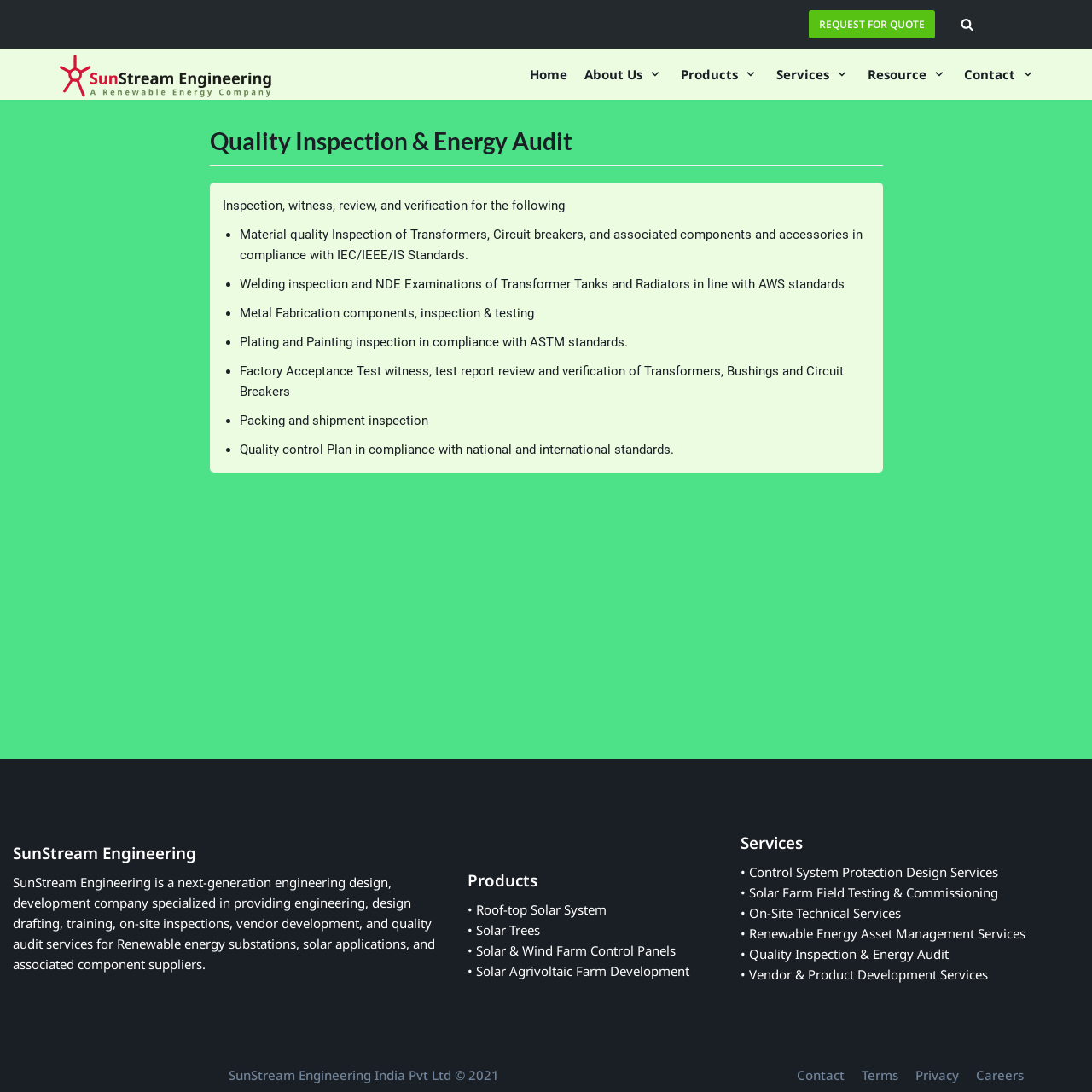Indicate the bounding box coordinates of the element that needs to be clicked to satisfy the following instruction: "Contact us". The coordinates should be four float numbers between 0 and 1, i.e., [left, top, right, bottom].

[0.883, 0.058, 0.945, 0.078]